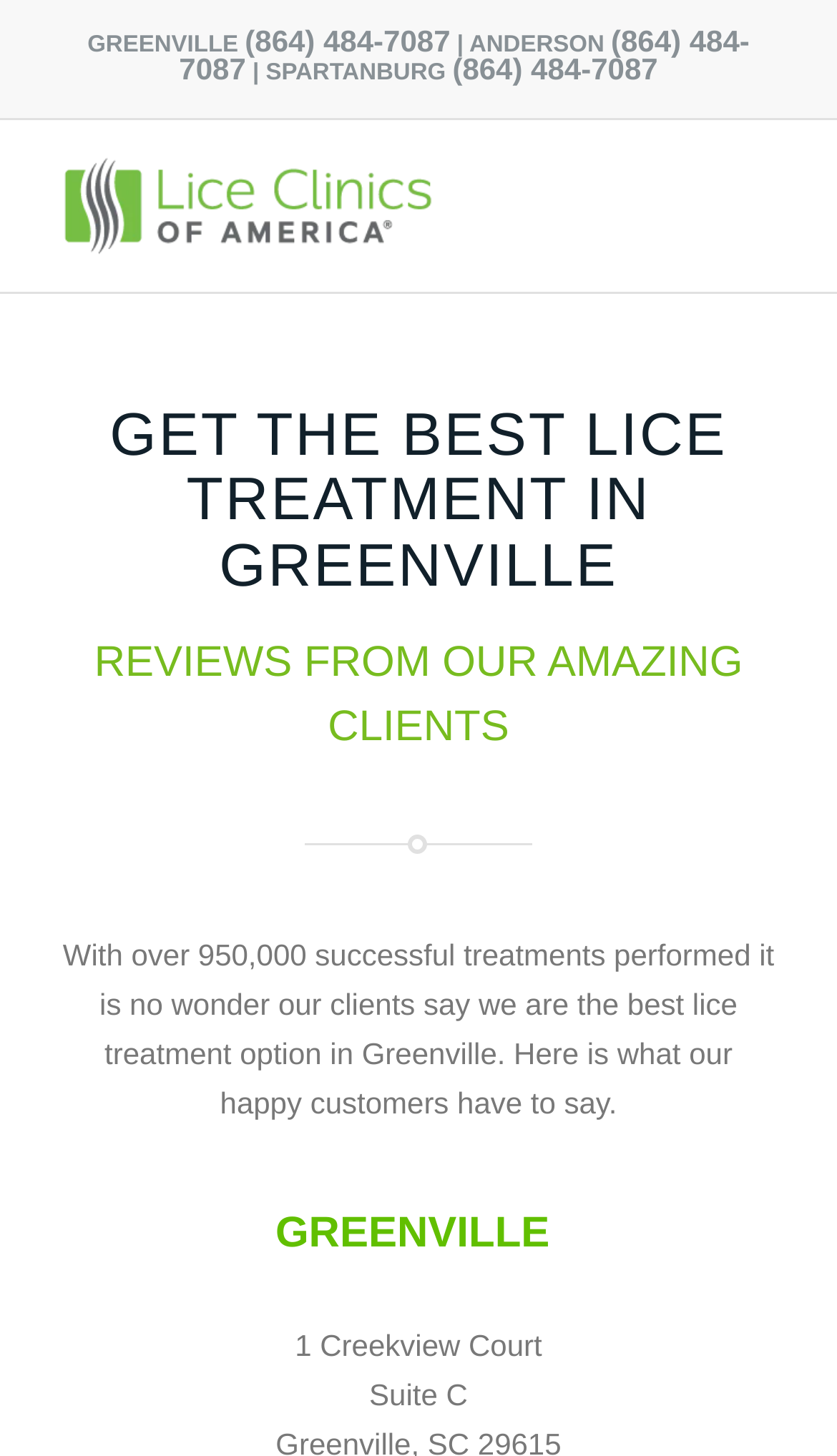Identify the bounding box of the HTML element described here: "(864) 484-7087". Provide the coordinates as four float numbers between 0 and 1: [left, top, right, bottom].

[0.293, 0.017, 0.538, 0.04]